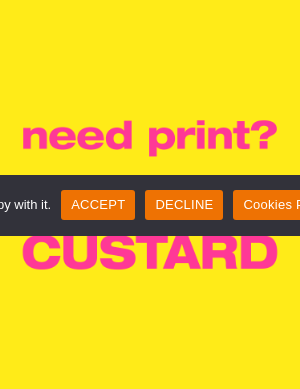Offer an in-depth description of the image.

The image features bold, eye-catching text against a vibrant yellow background. The phrase "need print?" is displayed prominently at the top, inviting the viewer's attention. Below it, the word "CUSTOM" in bright pink stands out, paired with "CUSTARD" in a larger, equally vivid font, emphasizing print-related services. The composition is complemented by three action buttons: "ACCEPT" in an orange hue, "DECLINE" in a matching style, and a link for "Cookies Policy," suggesting a user interface related to web consent. This design not only captures the essence of the brand but also engages users to interact with the content.